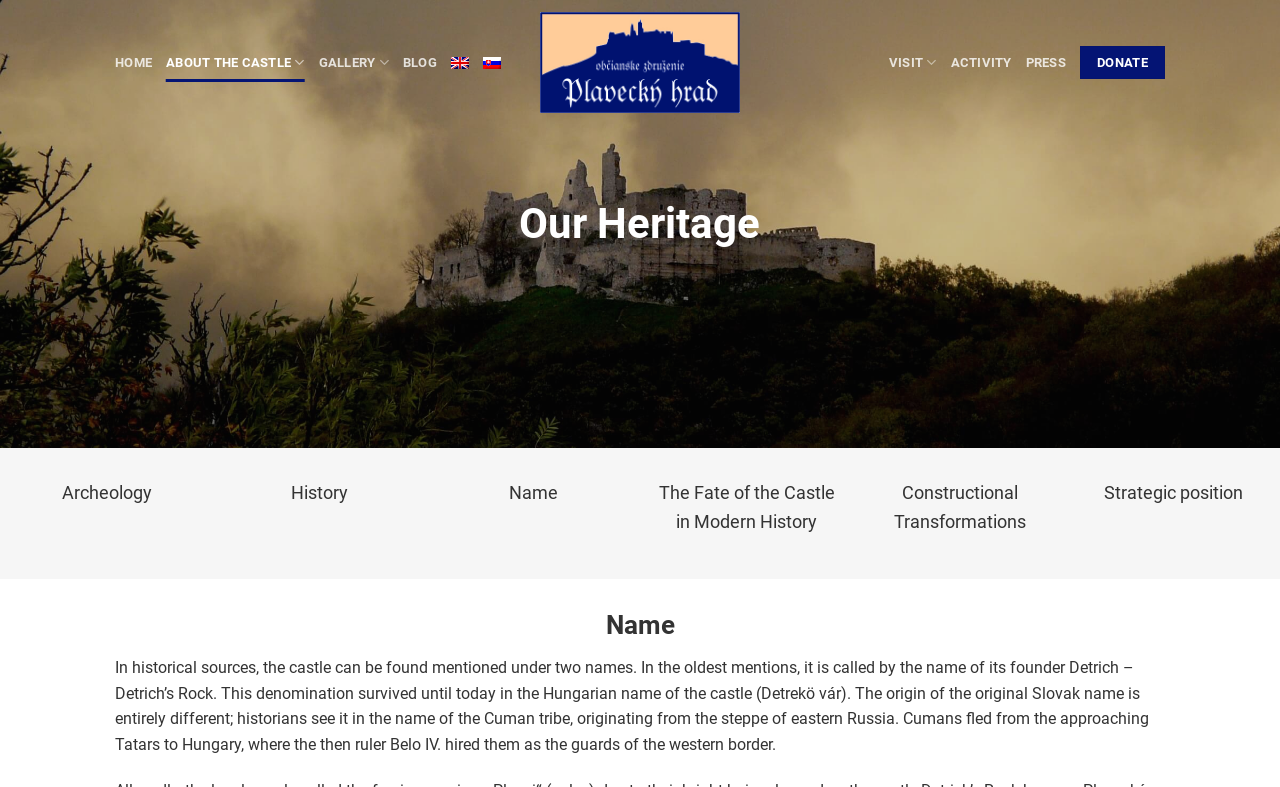What is the name of the castle?
Please look at the screenshot and answer using one word or phrase.

Plavecký Hrad